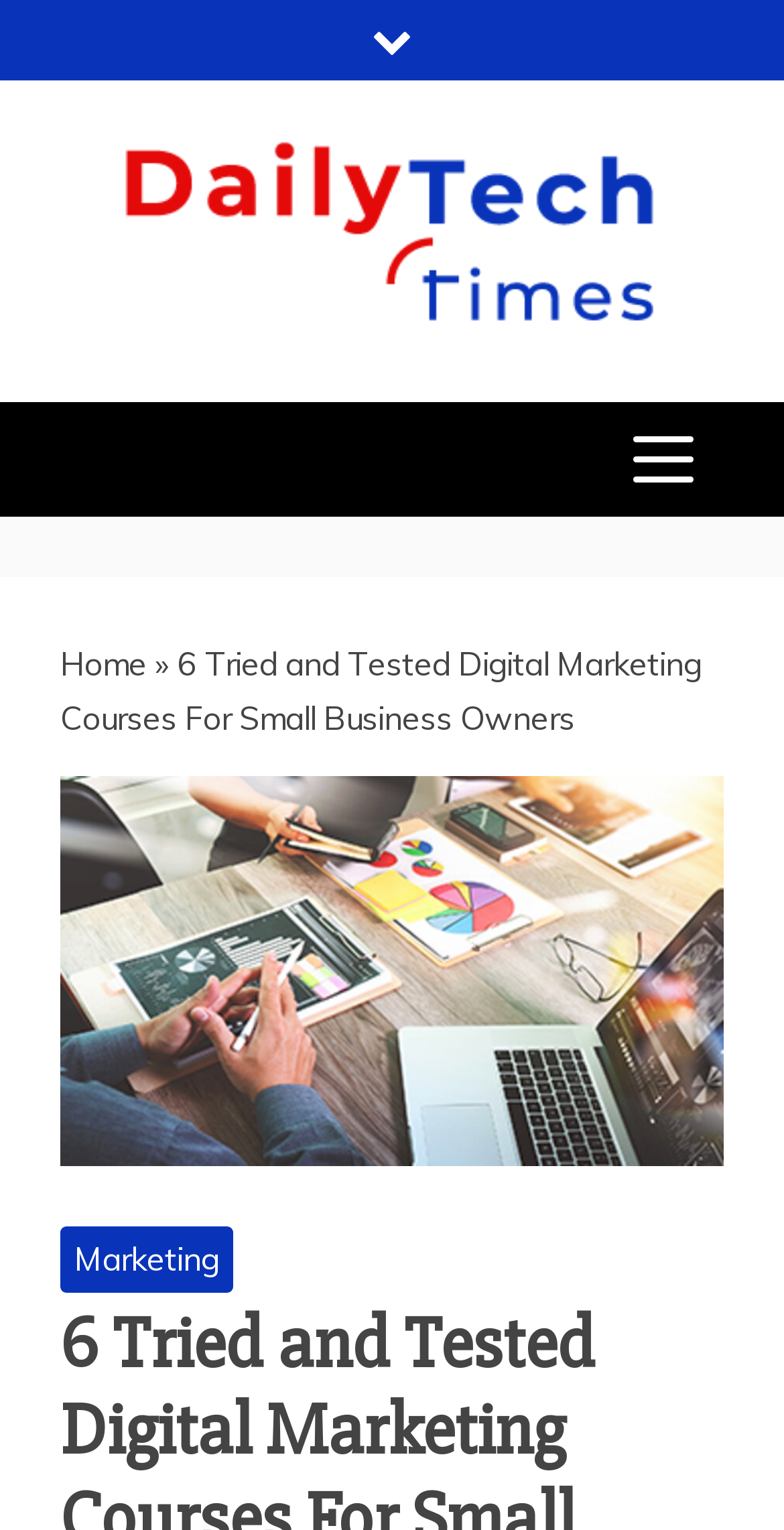Provide your answer to the question using just one word or phrase: How many menu items are there in the primary menu?

1